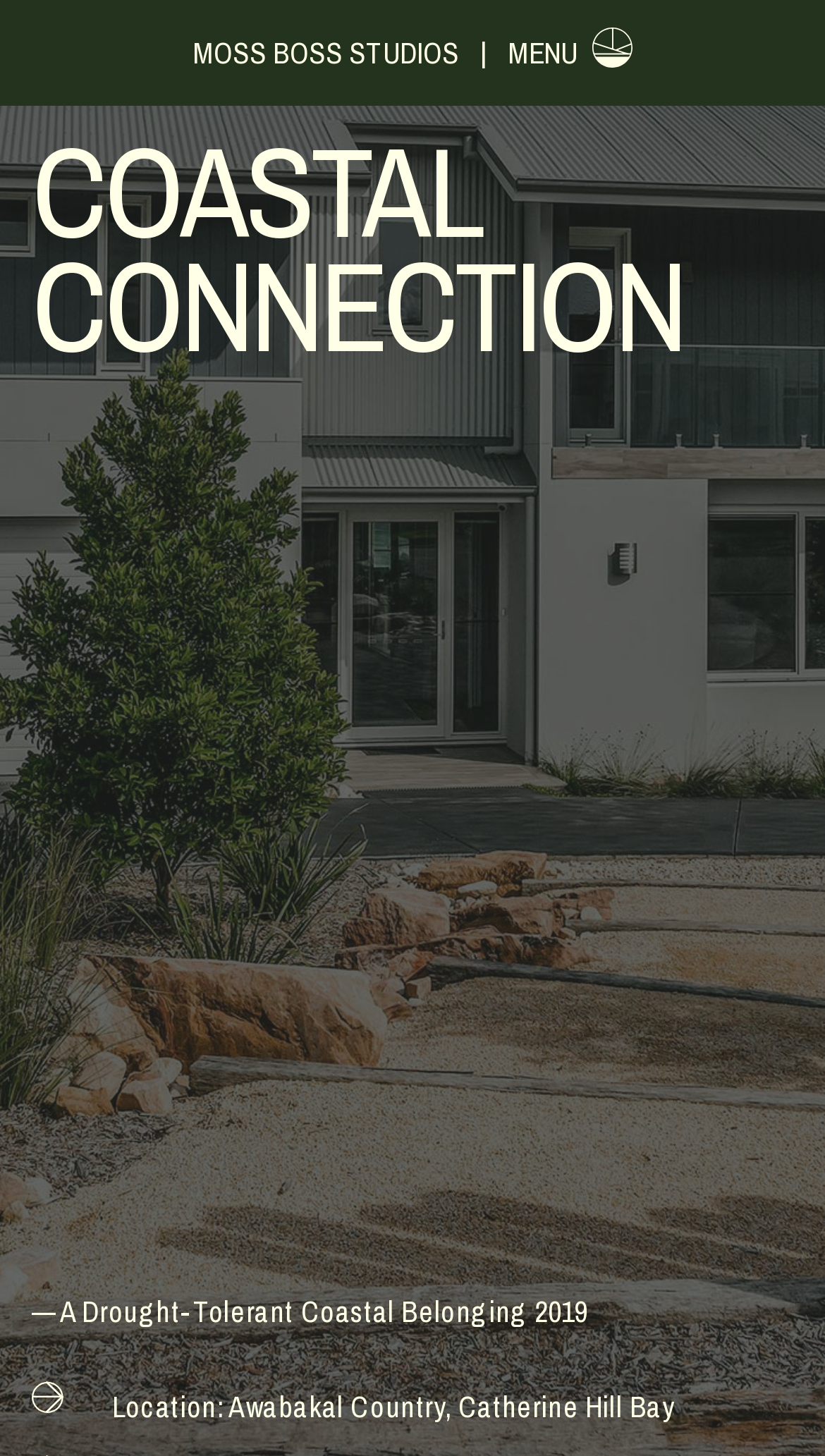Highlight the bounding box of the UI element that corresponds to this description: "MENU".

[0.615, 0.023, 0.7, 0.049]